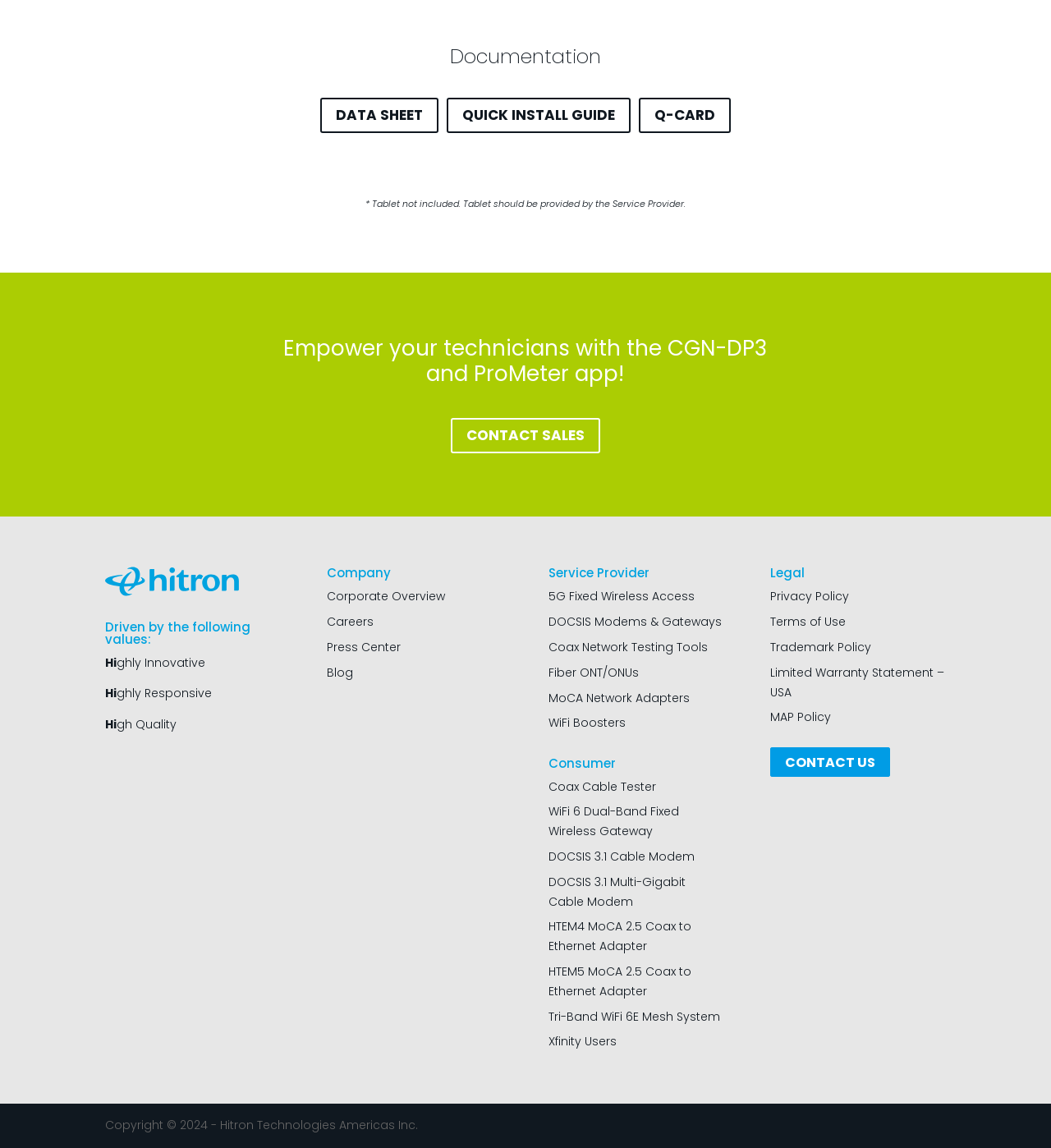What is the purpose of the CGN-DP3?
Using the visual information, respond with a single word or phrase.

Empower technicians